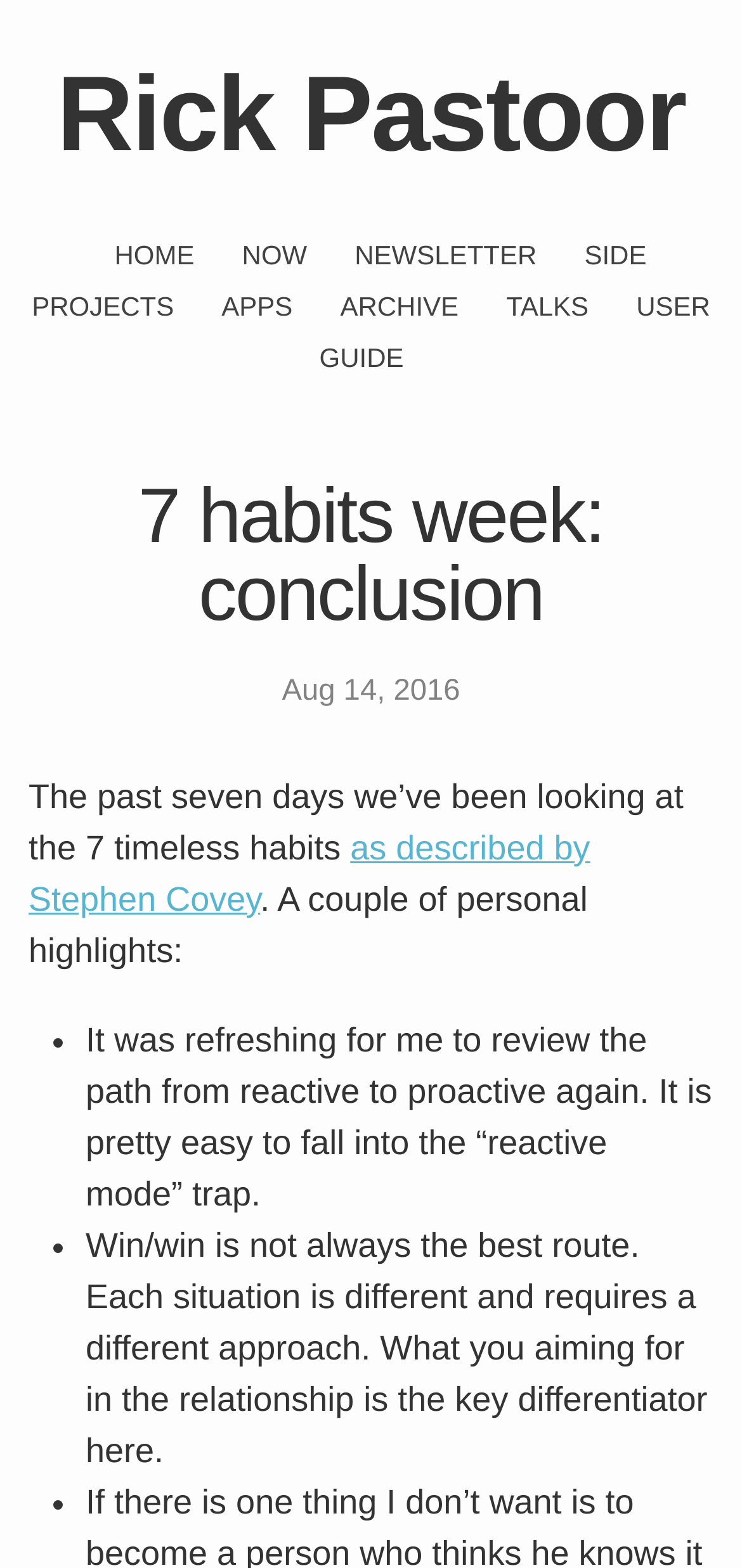Respond with a single word or phrase for the following question: 
What is the topic of the blog post?

7 habits